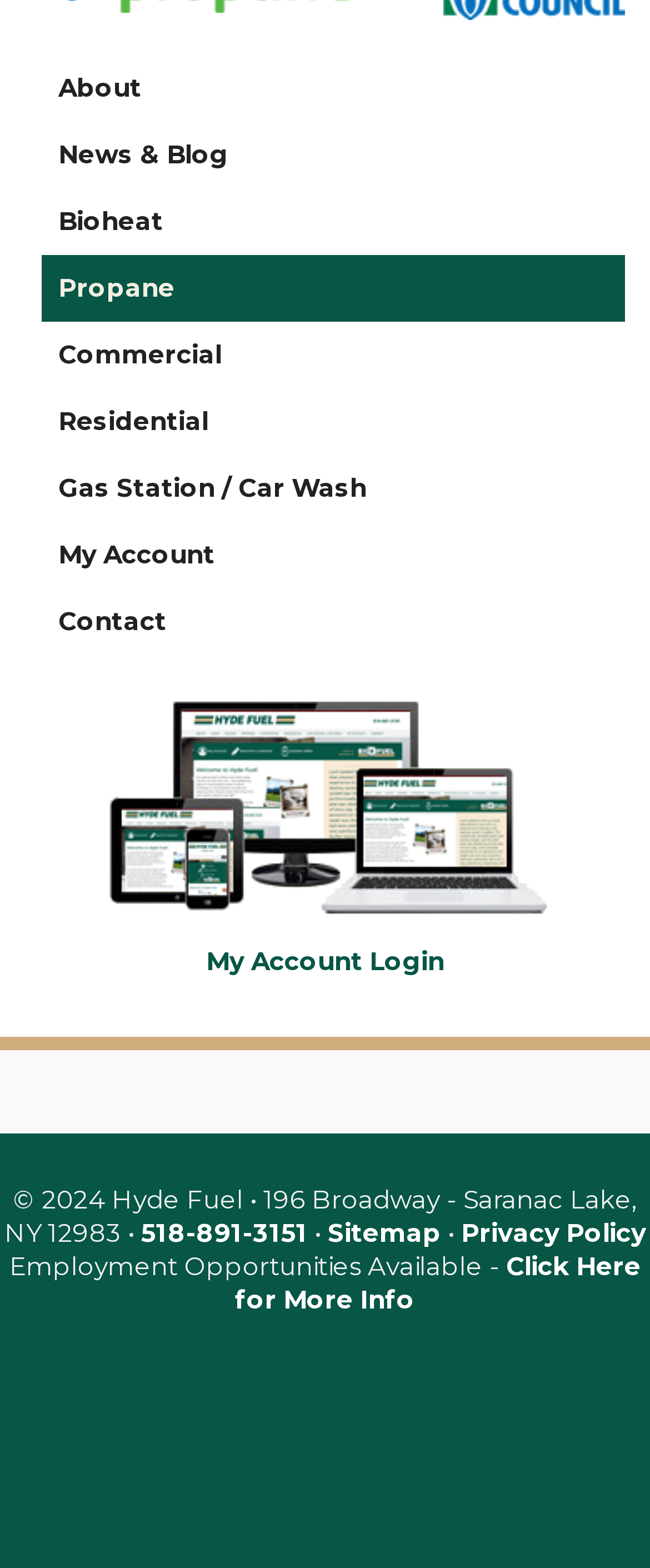Locate the bounding box coordinates of the segment that needs to be clicked to meet this instruction: "View Bioheat page".

[0.064, 0.12, 0.962, 0.163]